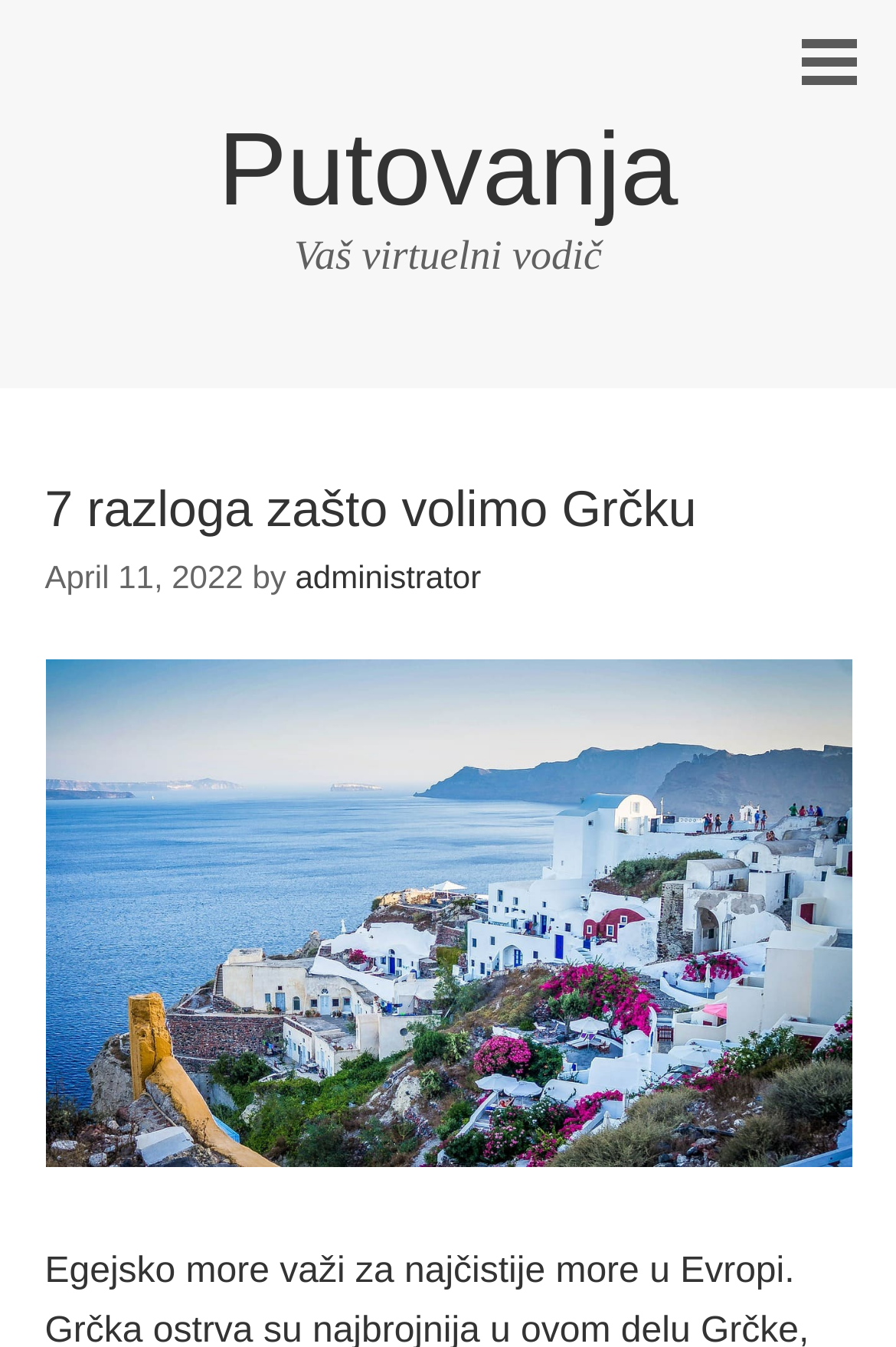Who is the author of the first article?
Use the information from the screenshot to give a comprehensive response to the question.

I found a link element with the text 'administrator' which is a child of a header element, and it is preceded by the text 'by', indicating that it is the author of the article.